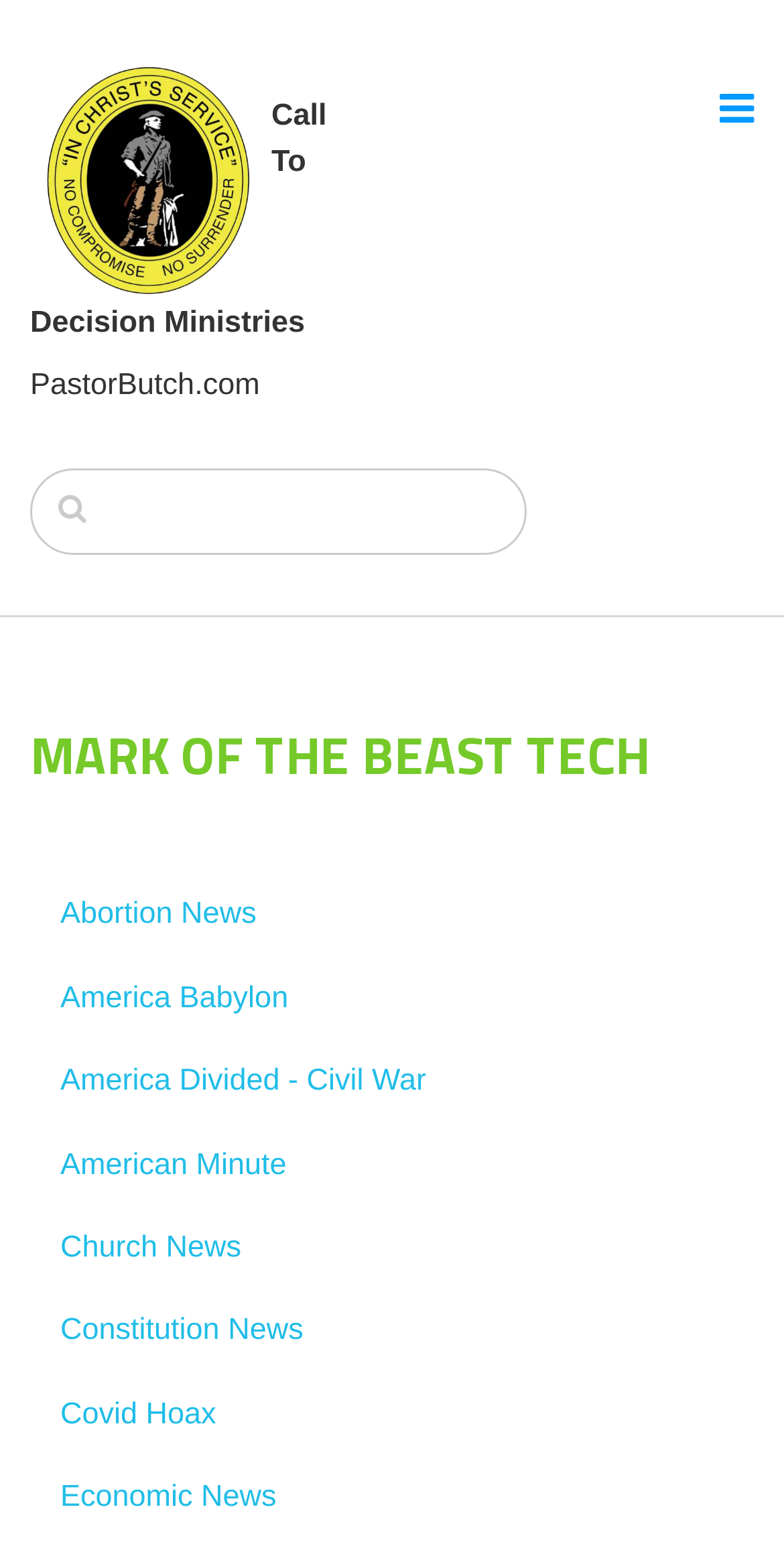What is the topic of the first link?
Look at the image and construct a detailed response to the question.

I found the answer by looking at the first link element below the heading 'MARK OF THE BEAST TECH', which has the bounding box coordinates [0.038, 0.564, 0.962, 0.618] and contains the text 'Abortion News'.